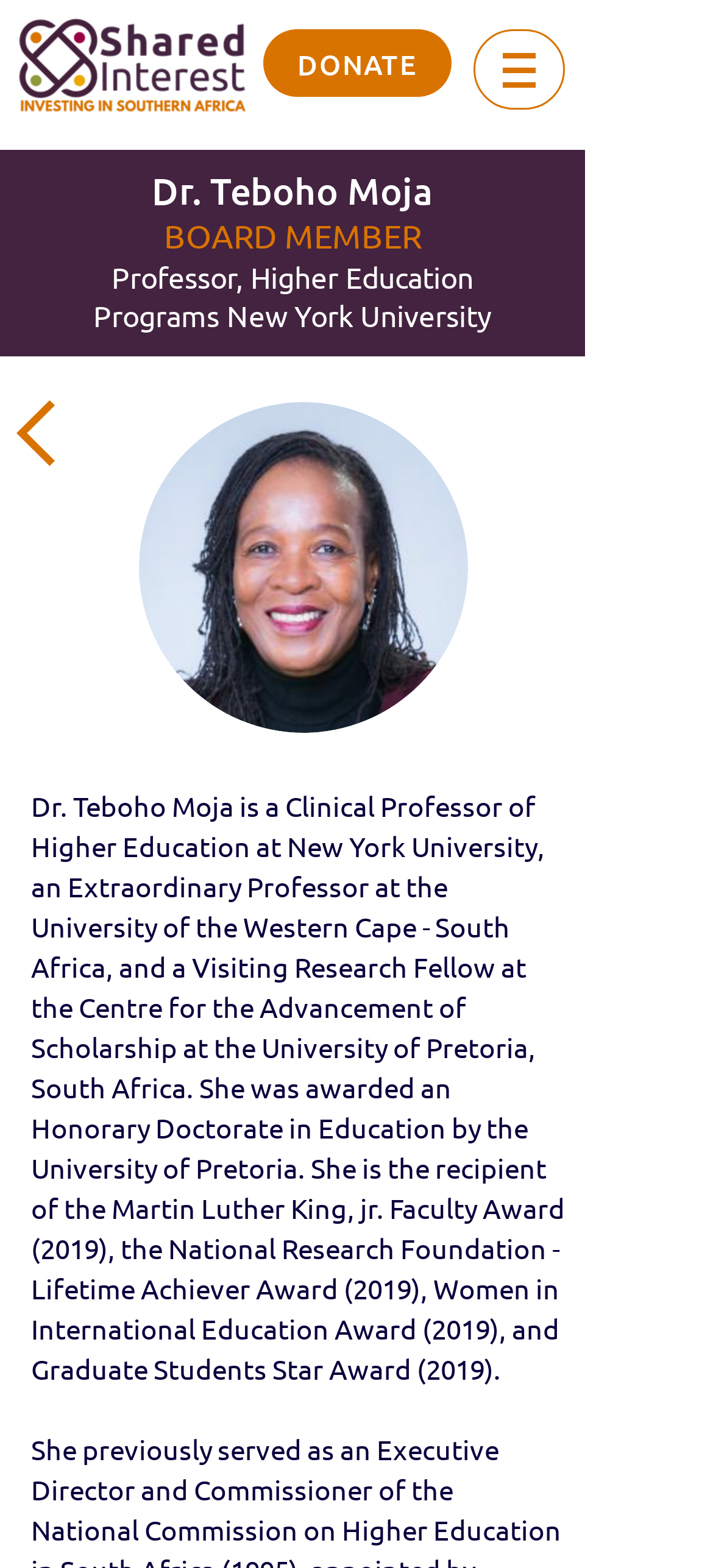What is the position of Dr. Teboho Moja?
Provide an in-depth and detailed explanation in response to the question.

According to the webpage, Dr. Teboho Moja holds the position of BOARD MEMBER, which is mentioned in the heading 'BOARD MEMBER'.